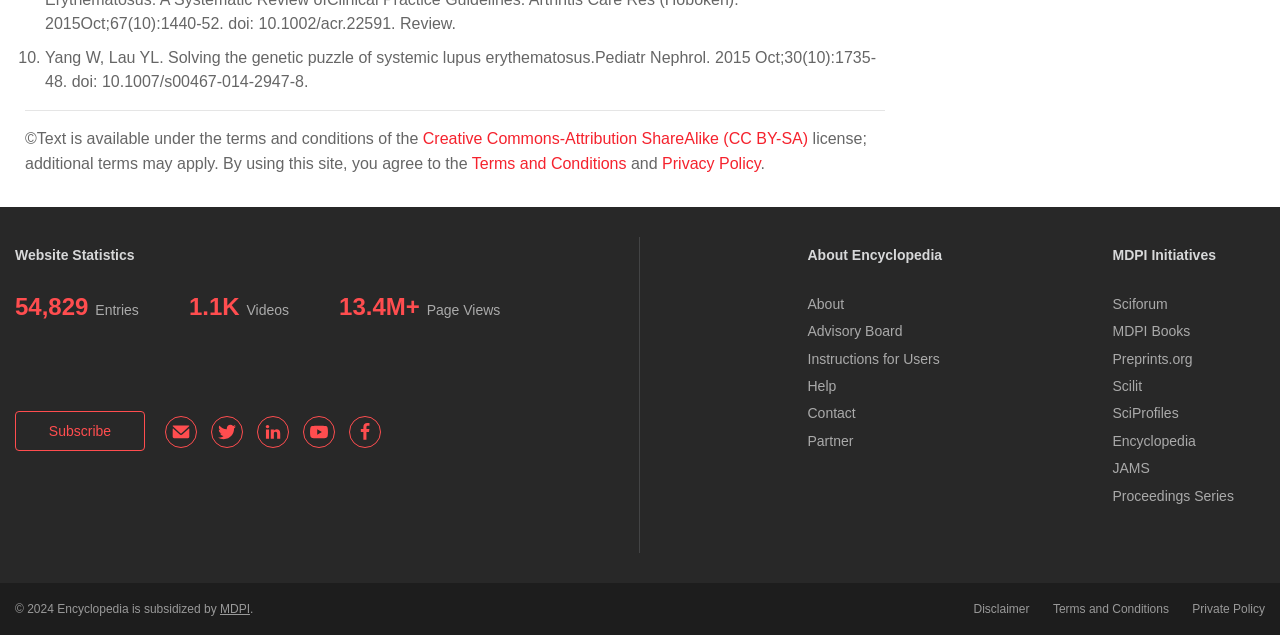Determine the bounding box for the UI element described here: "Private Policy".

[0.931, 0.94, 0.988, 0.978]